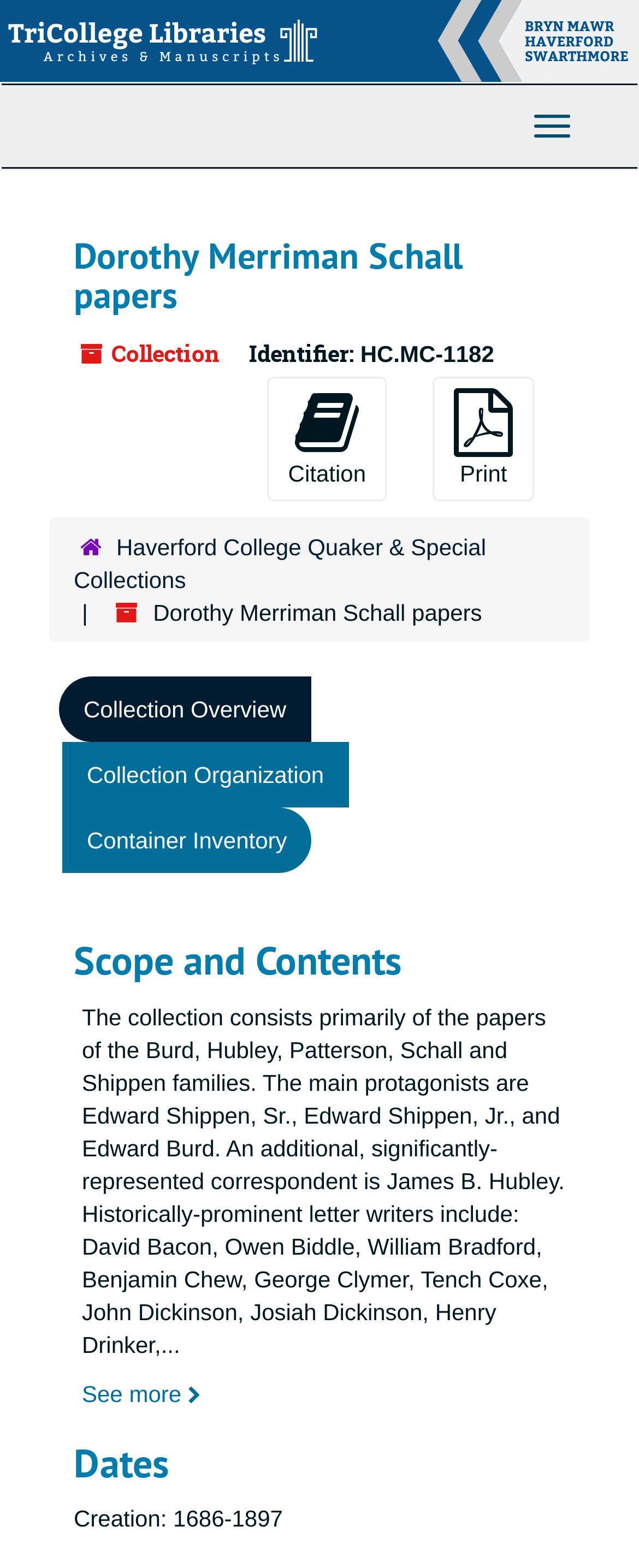Please find and generate the text of the main header of the webpage.

Dorothy Merriman Schall papers